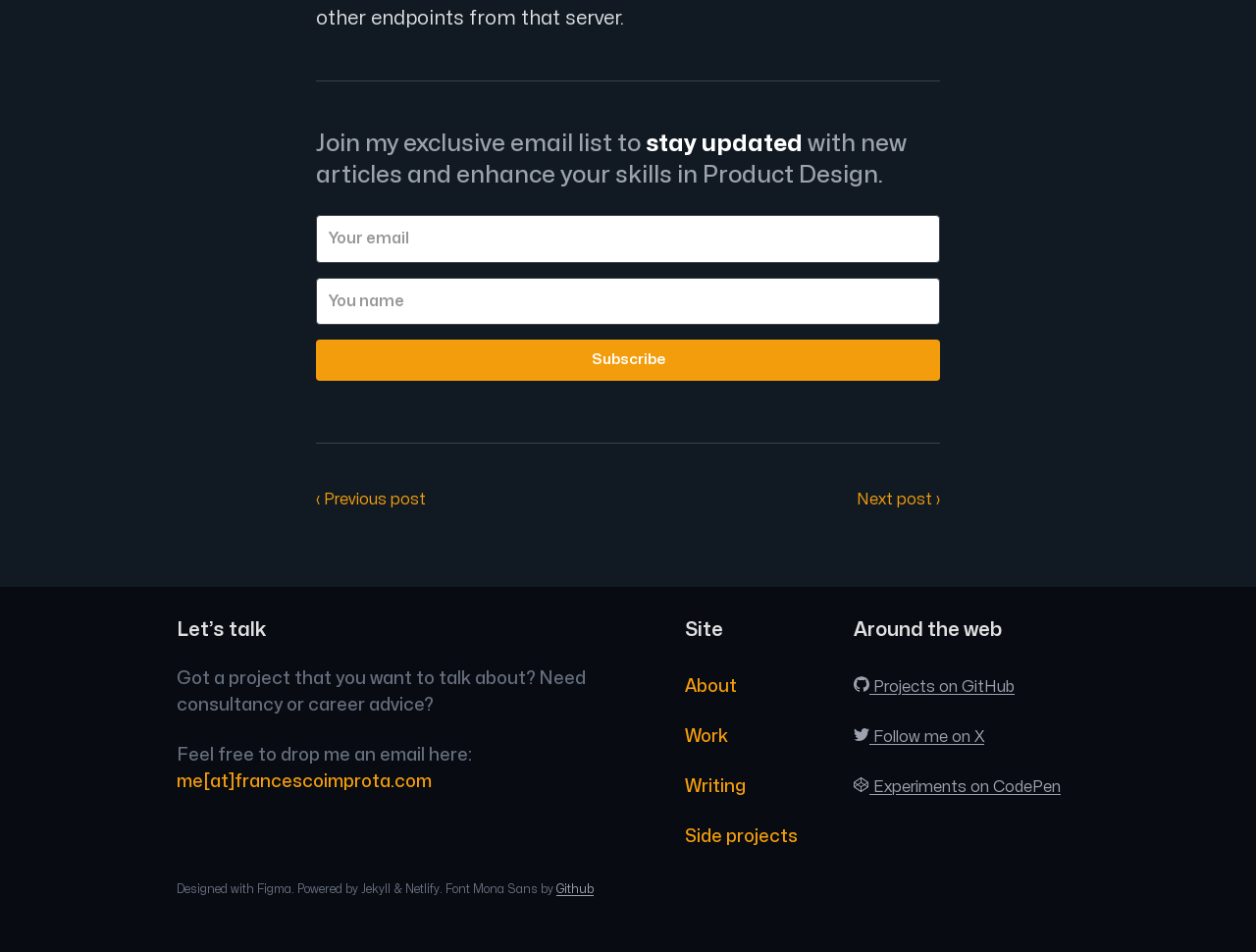How many links are there in the 'Around the web' section?
Deliver a detailed and extensive answer to the question.

The 'Around the web' section contains three links: 'github Projects on GitHub', 'twitter Follow me on X', and 'codepen Experiments on CodePen'.